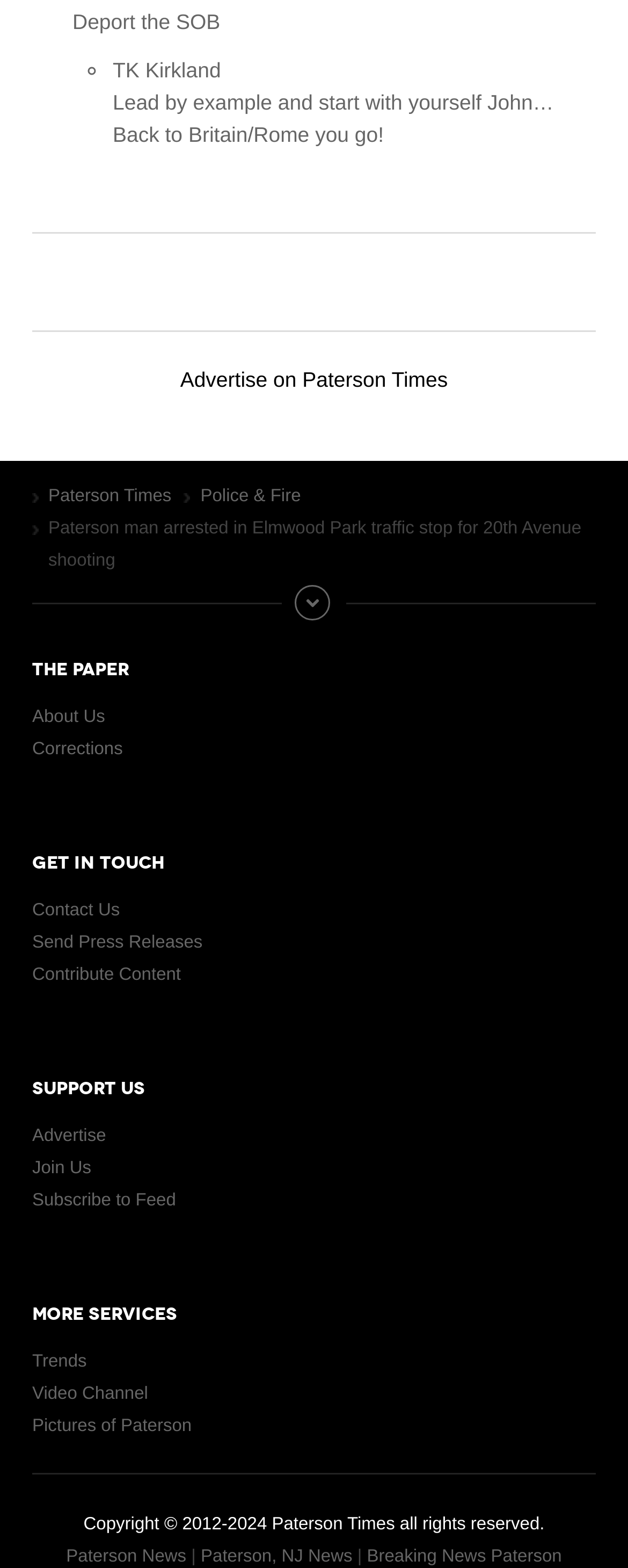Locate the bounding box of the UI element defined by this description: "Paterson Times". The coordinates should be given as four float numbers between 0 and 1, formatted as [left, top, right, bottom].

[0.077, 0.311, 0.273, 0.323]